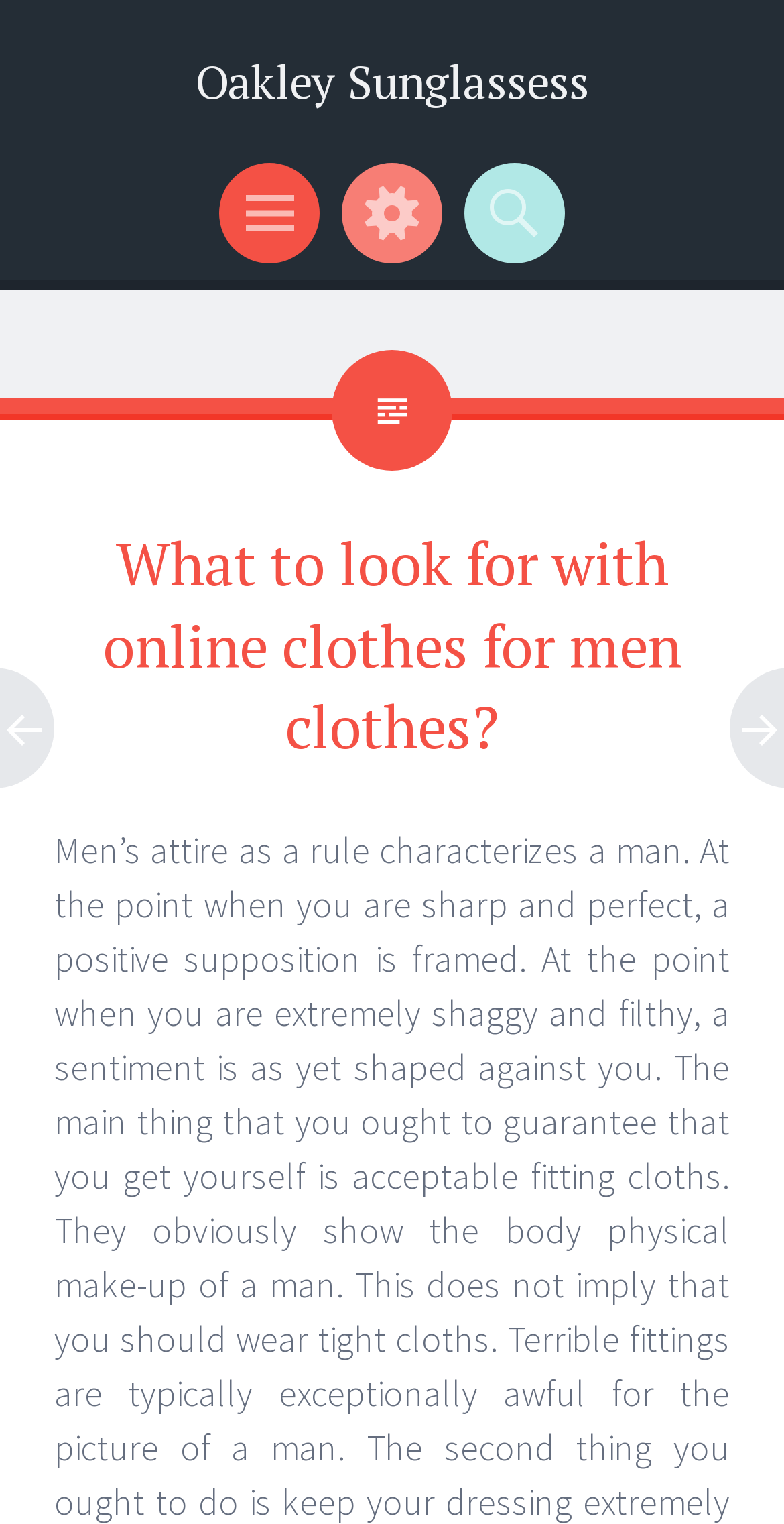Is the webpage related to sunglasses?
Relying on the image, give a concise answer in one word or a brief phrase.

Yes